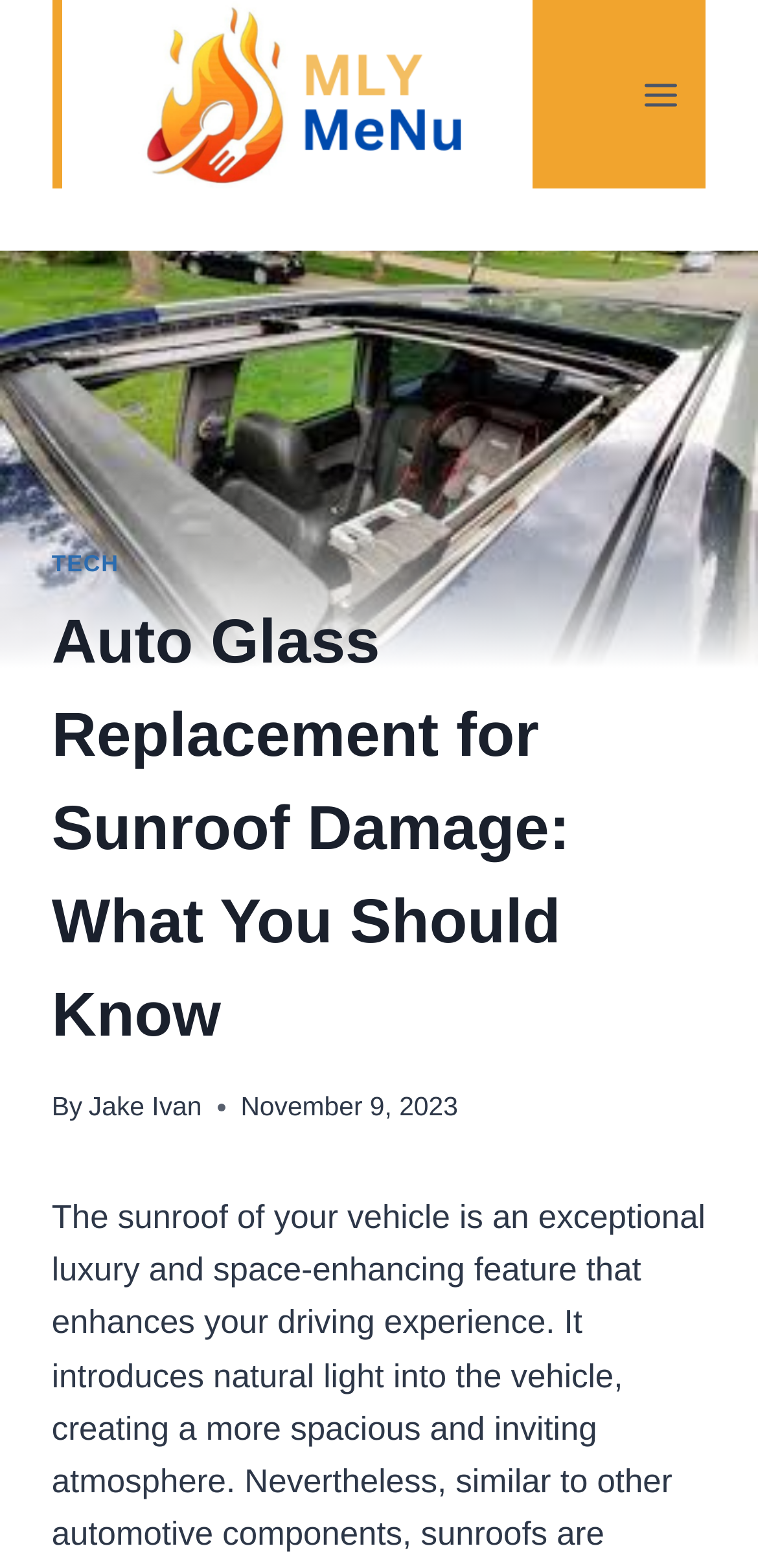Given the element description, predict the bounding box coordinates in the format (top-left x, top-left y, bottom-right x, bottom-right y), using floating point numbers between 0 and 1: Tech

[0.068, 0.35, 0.157, 0.368]